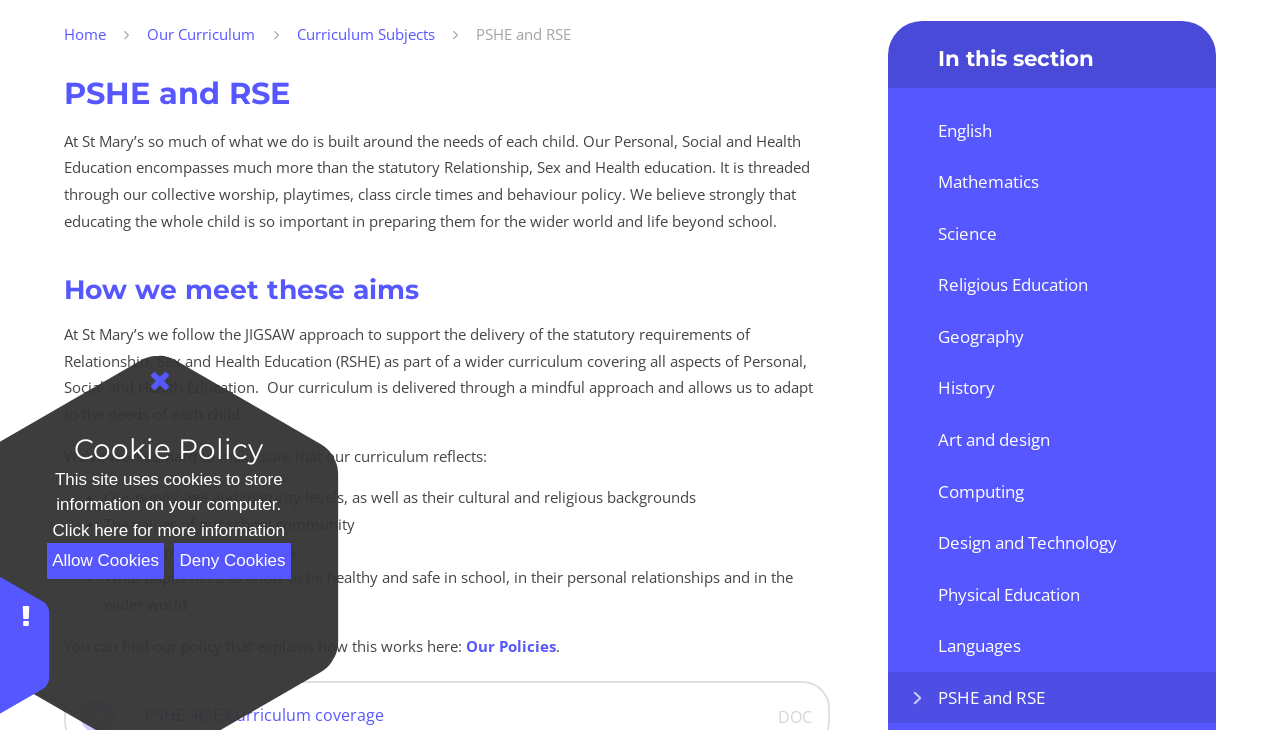Extract the bounding box coordinates of the UI element described by: "History". The coordinates should include four float numbers ranging from 0 to 1, e.g., [left, top, right, bottom].

[0.693, 0.497, 0.95, 0.567]